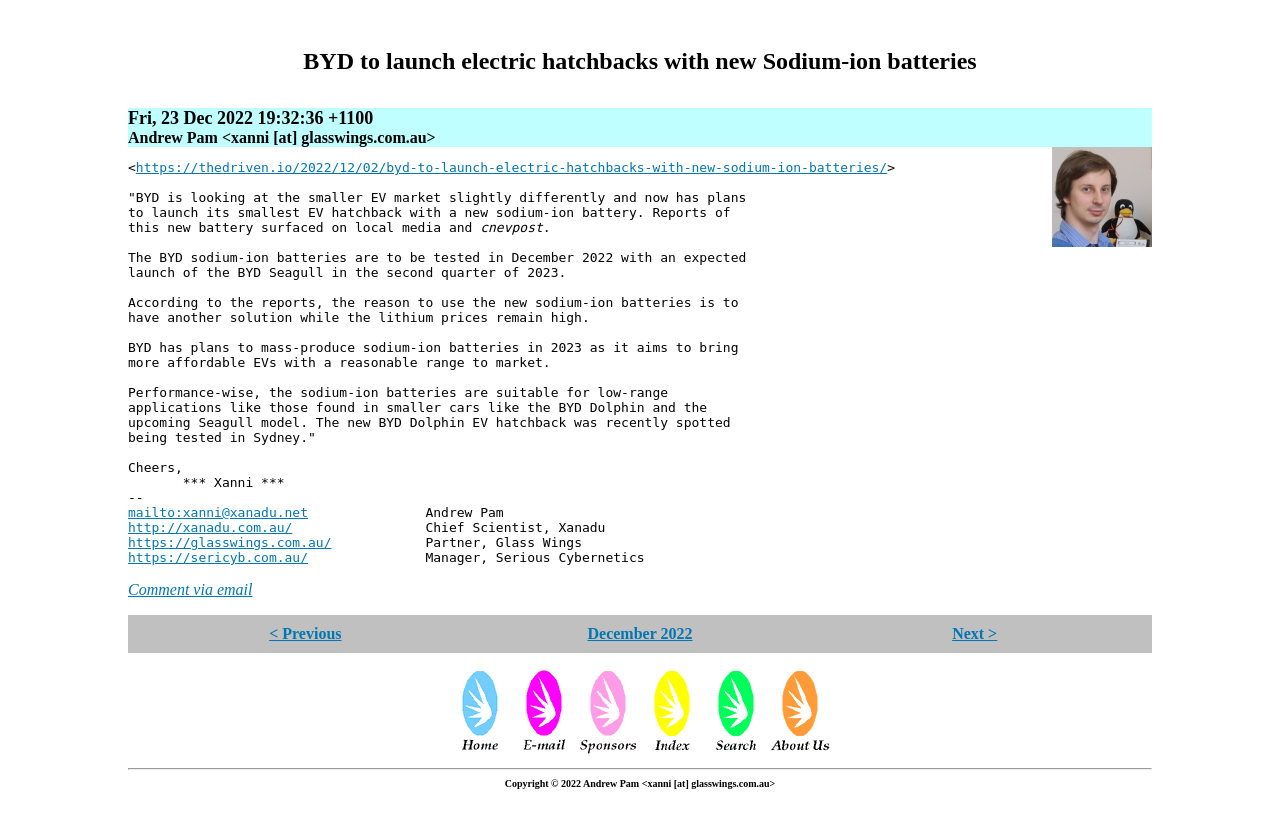Using the element description: "alt="About Us"", determine the bounding box coordinates. The coordinates should be in the format [left, top, right, bottom], with values between 0 and 1.

[0.602, 0.896, 0.648, 0.917]